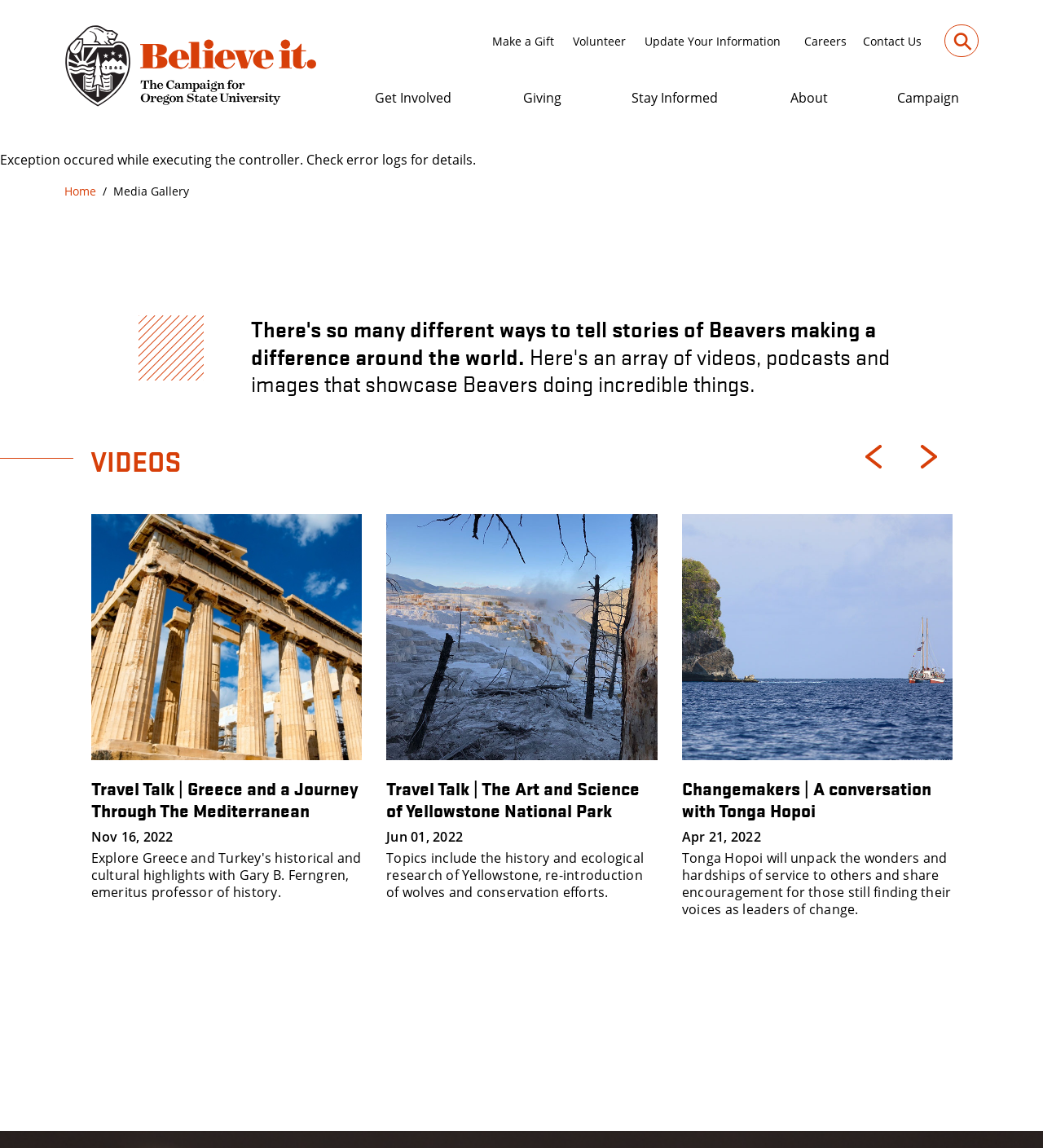Determine the bounding box coordinates of the clickable element to complete this instruction: "View the 'Hawaii Changemakers' video". Provide the coordinates in the format of four float numbers between 0 and 1, [left, top, right, bottom].

[0.087, 0.448, 0.347, 0.8]